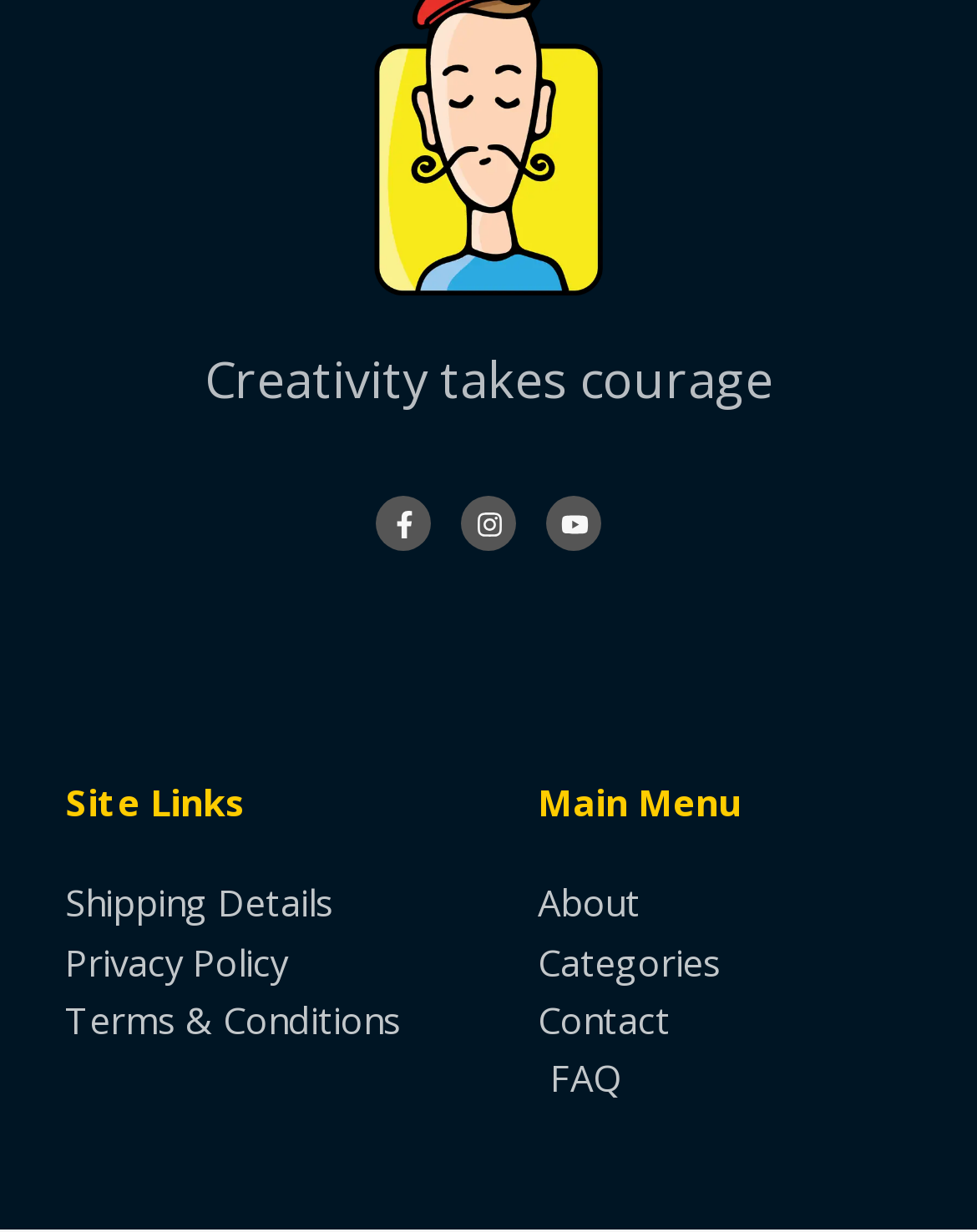Please identify the bounding box coordinates of the region to click in order to complete the task: "Check FAQ". The coordinates must be four float numbers between 0 and 1, specified as [left, top, right, bottom].

[0.55, 0.853, 0.974, 0.9]